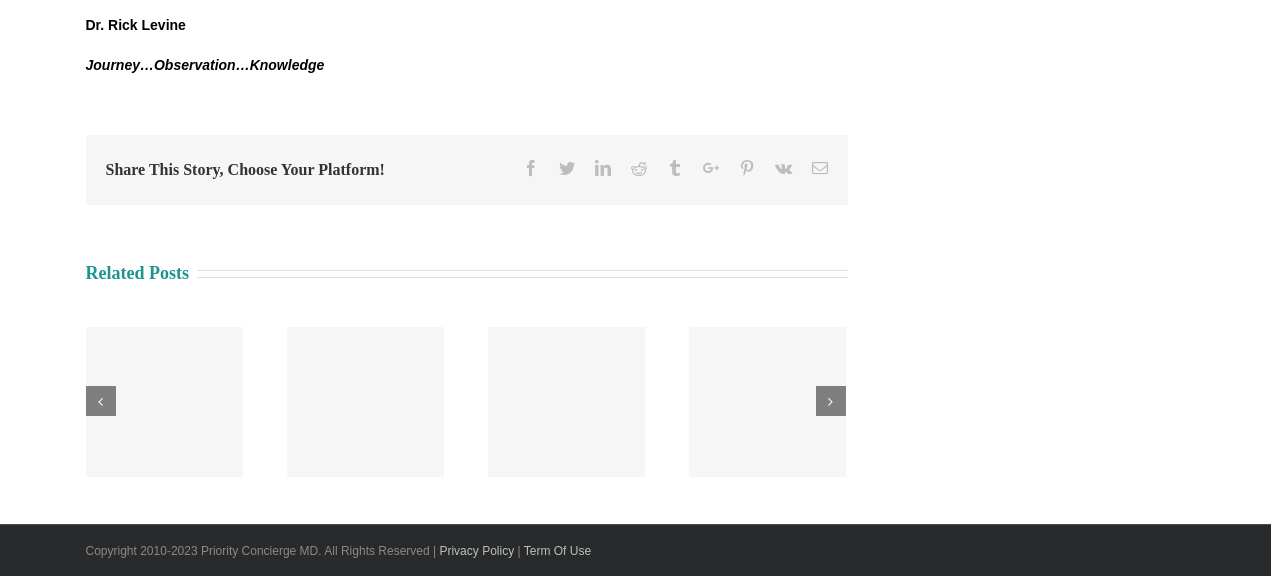Please find the bounding box coordinates of the clickable region needed to complete the following instruction: "Check the Privacy Policy". The bounding box coordinates must consist of four float numbers between 0 and 1, i.e., [left, top, right, bottom].

[0.343, 0.944, 0.402, 0.968]